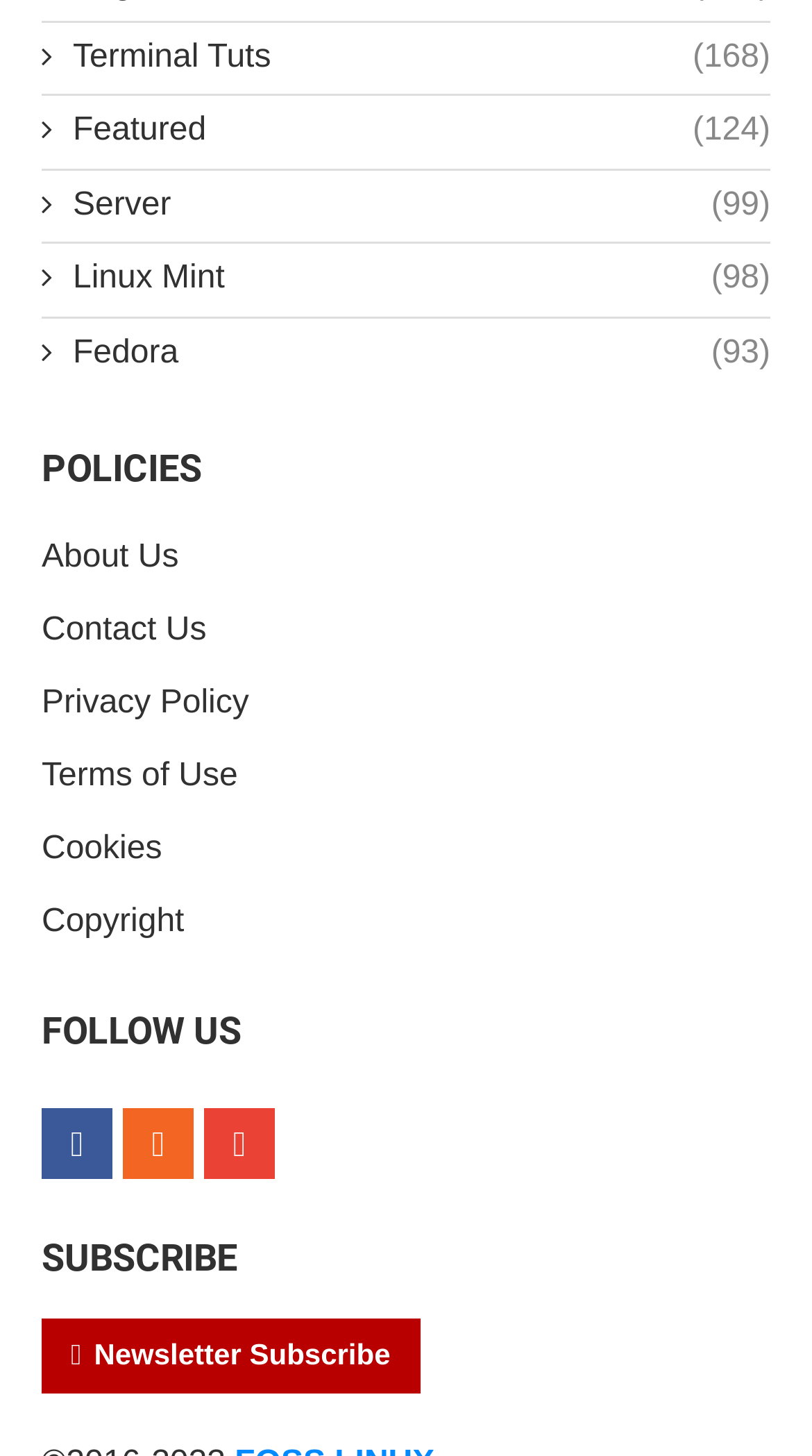What is the first link on the webpage?
Refer to the image and provide a one-word or short phrase answer.

Terminal Tuts